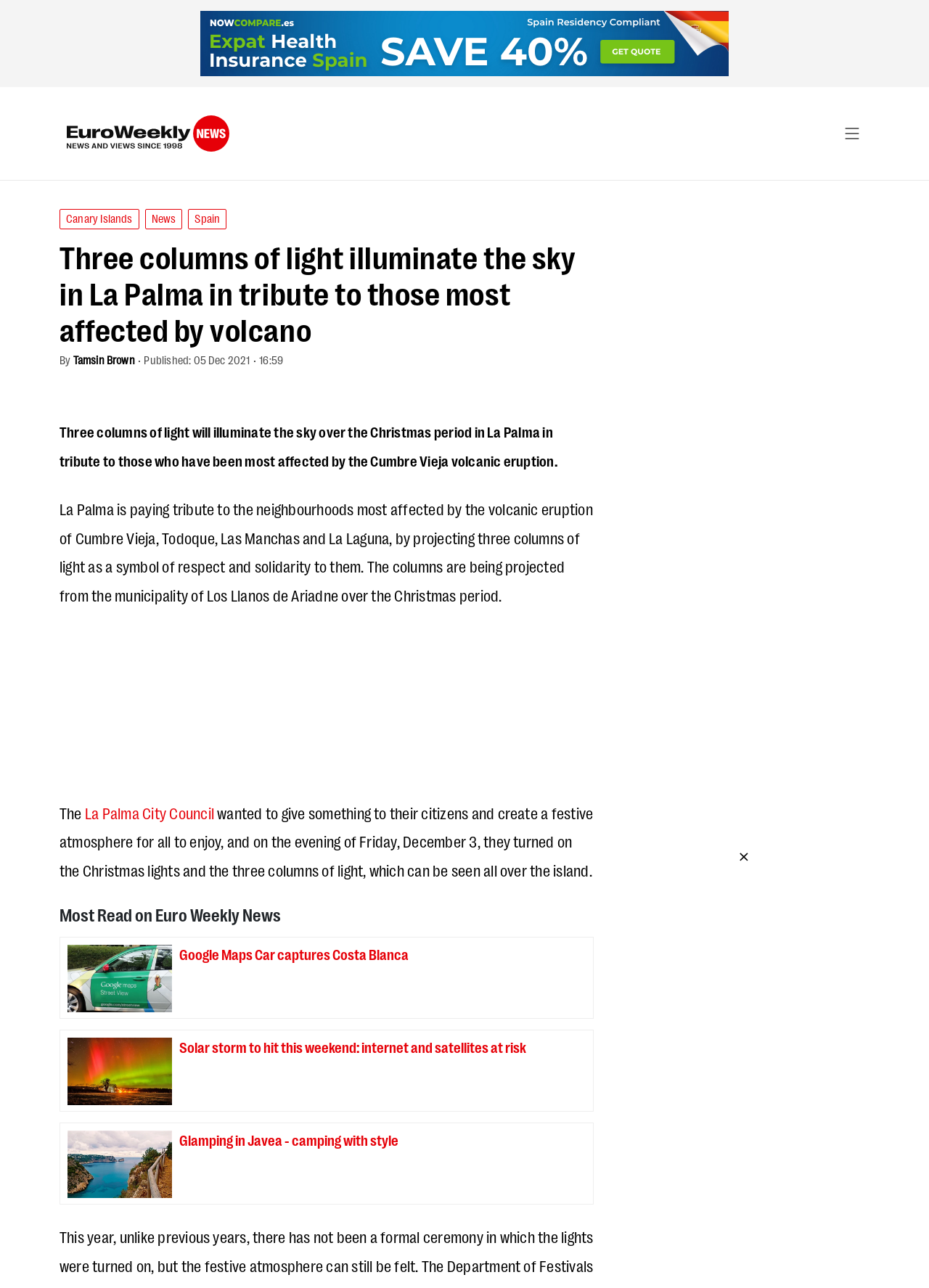Observe the image and answer the following question in detail: What is the name of the city council mentioned in the article?

The article mentions that La Palma City Council wanted to give something to their citizens and create a festive atmosphere for all to enjoy.